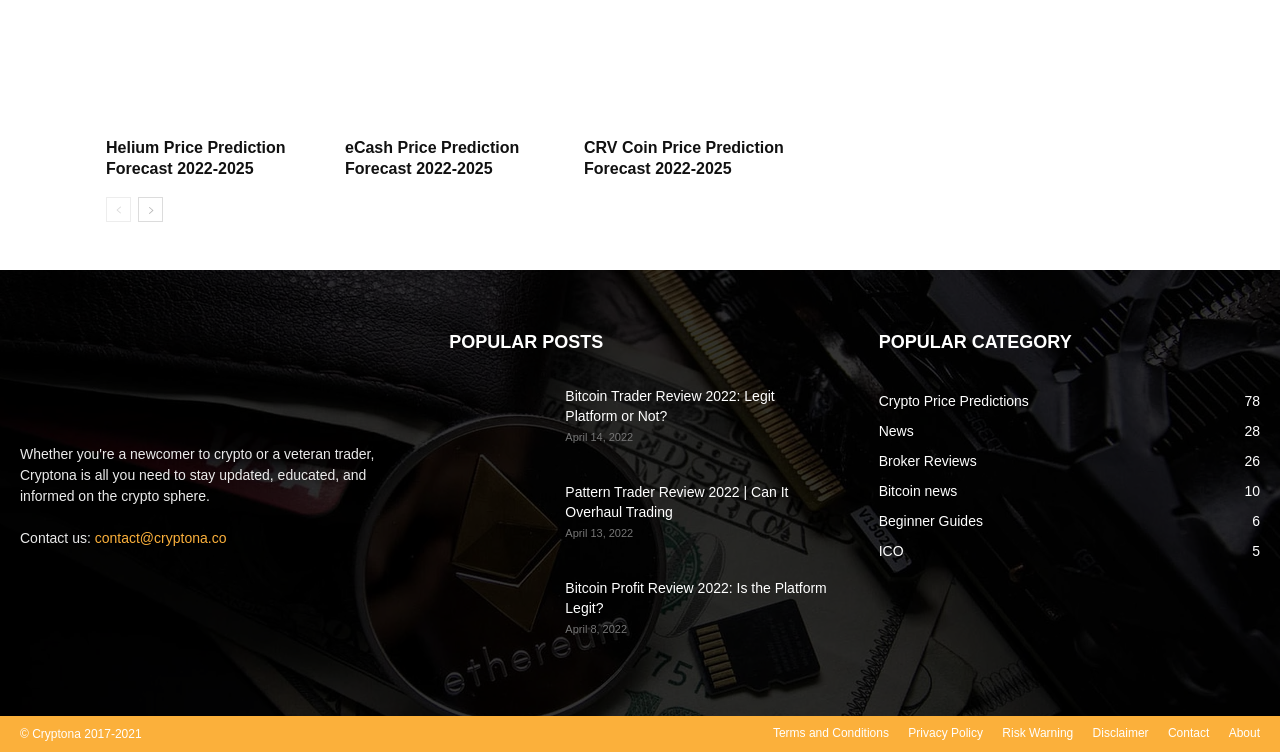Use one word or a short phrase to answer the question provided: 
What is the name of the website?

Cryptona